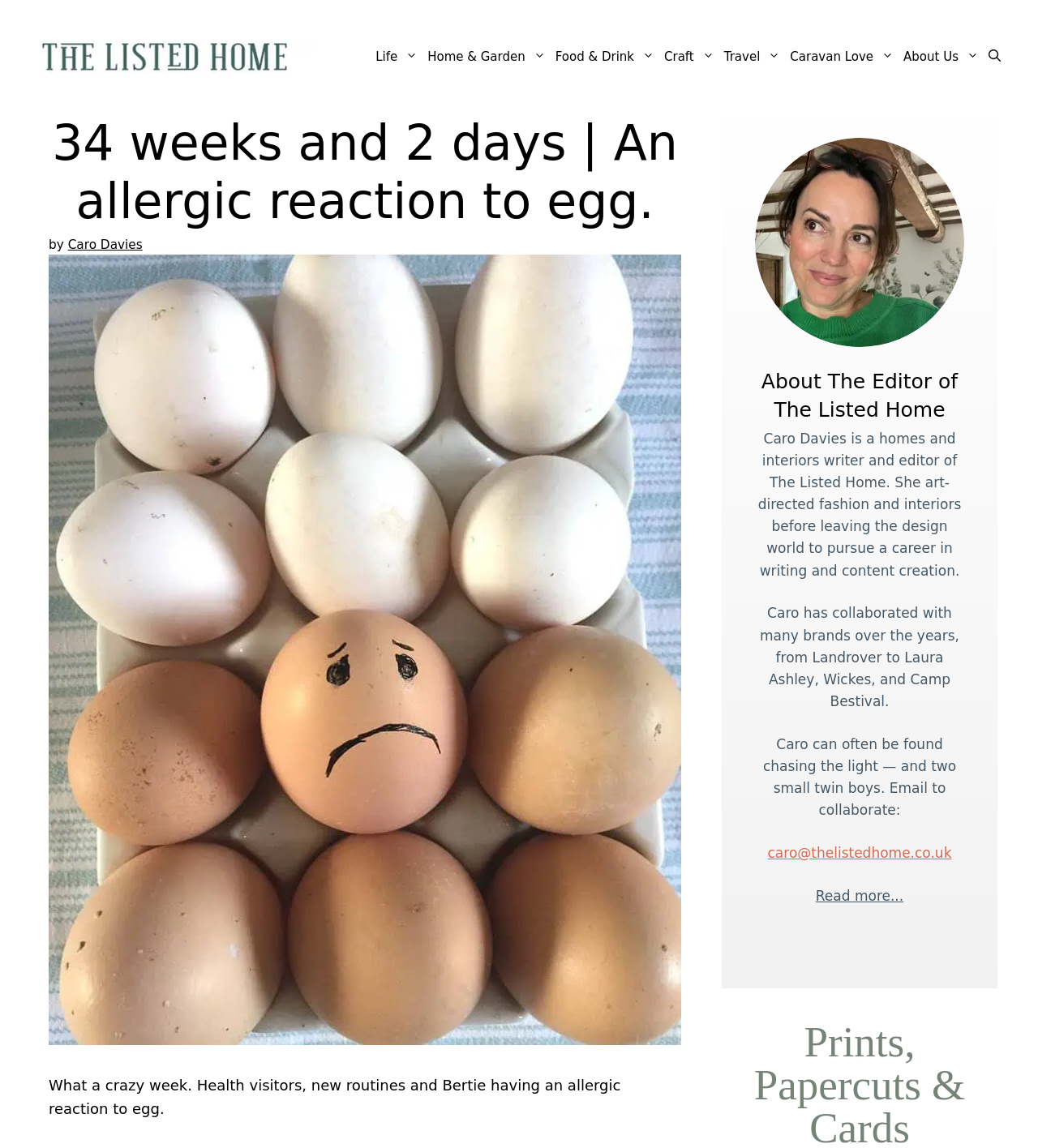Provide a thorough description of the webpage you see.

This webpage is a blog post titled "34 weeks and 2 days | An allergic reaction to egg" by Caro Davies, the editor of The Listed Home. At the top, there is a navigation bar with links to different categories, including "Life", "Home & Garden", "Food & Drink", "Craft", "Travel", "Caravan Love", and "About Us". 

Below the navigation bar, there is a header section with the title of the blog post and the author's name, Caro Davies. The title is followed by a brief summary of the post, which mentions a crazy week with health visitors, new routines, and an allergic reaction to egg that led to a hospital trip.

On the right side of the page, there is a complementary section that contains information about the editor, Caro Davies. This section includes a photo of Caro Davies, a heading that introduces her, and three paragraphs of text that describe her background, experience, and interests. There is also a link to her email address for collaboration and a "Read more..." link.

Overall, the webpage has a clean and organized structure, with clear headings and concise text. The use of images and links adds visual interest and provides additional information about the author and the blog.